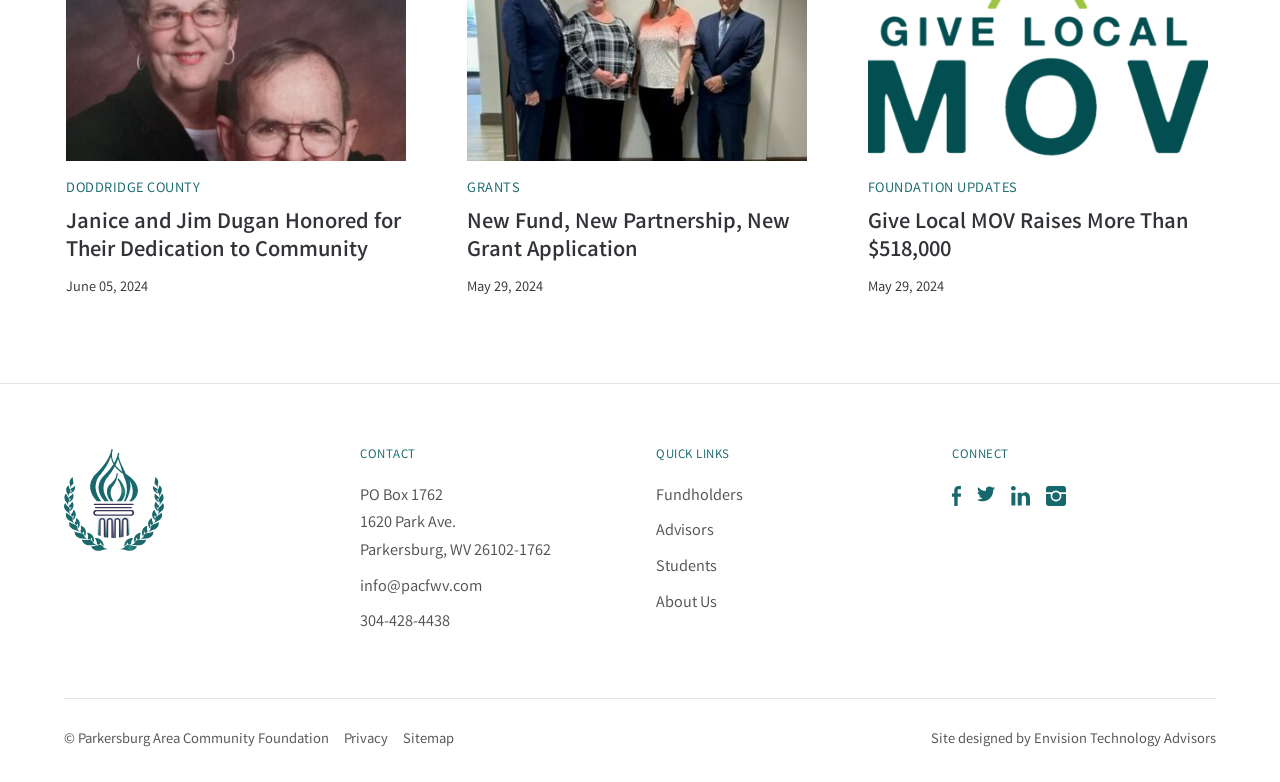Pinpoint the bounding box coordinates of the area that must be clicked to complete this instruction: "Visit the sitemap".

[0.315, 0.933, 0.355, 0.961]